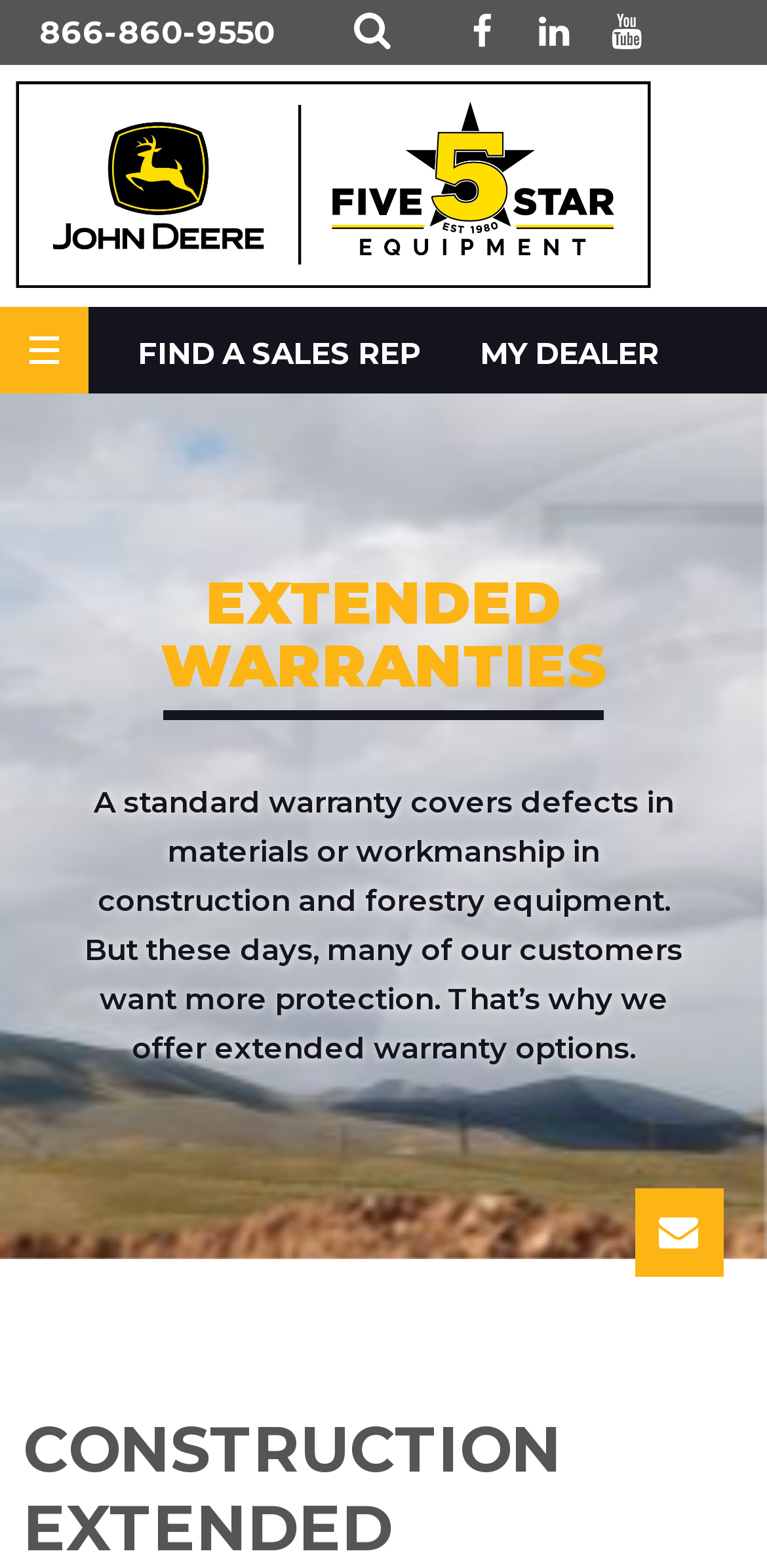Analyze the image and give a detailed response to the question:
What is the topic of the main content?

I looked at the heading and the static text in the main content section, and it appears to be discussing extended warranties for equipment.